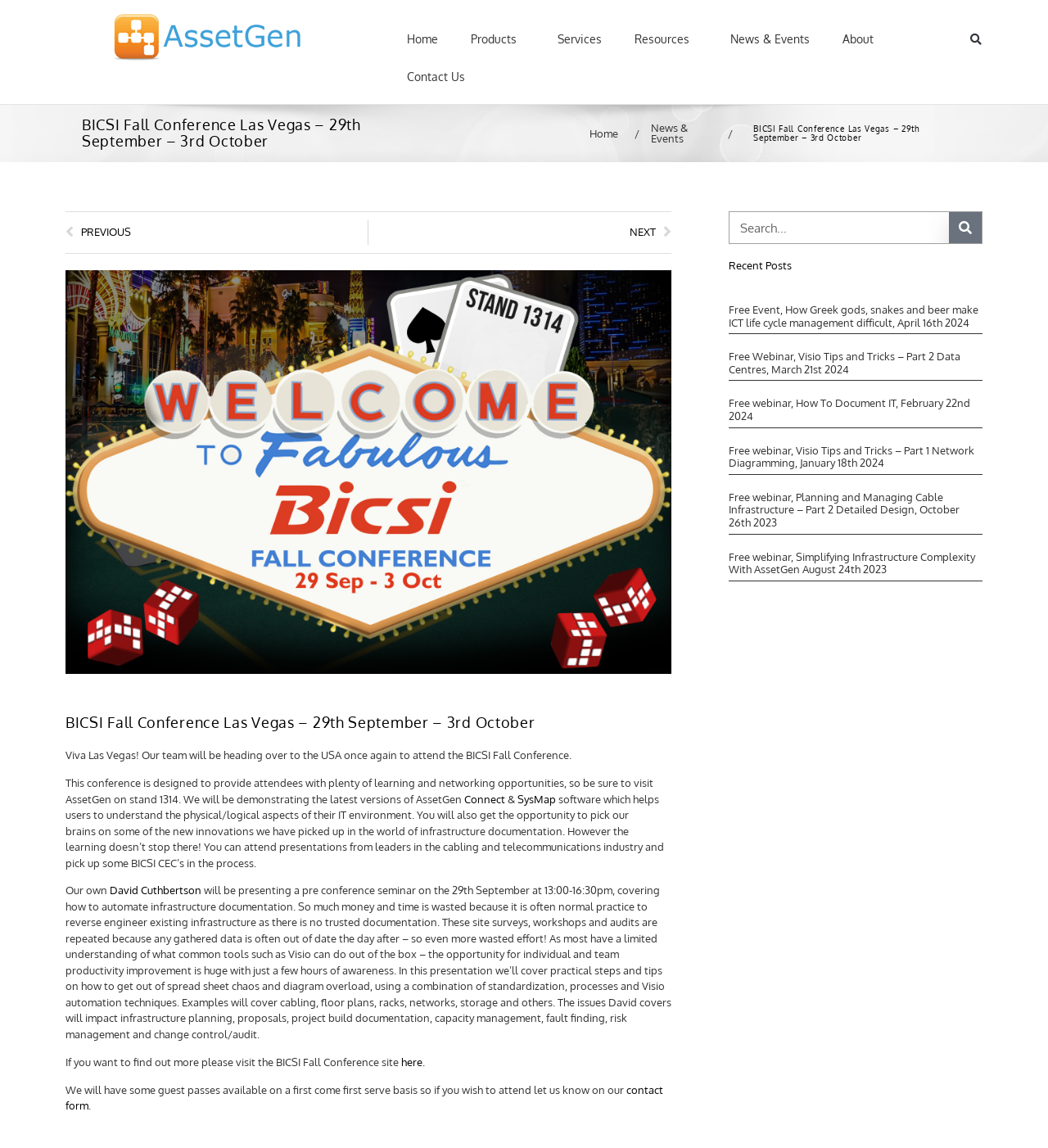Utilize the details in the image to give a detailed response to the question: How many recent posts are there?

I counted the number of articles in the 'Recent Posts' section, which are 4.